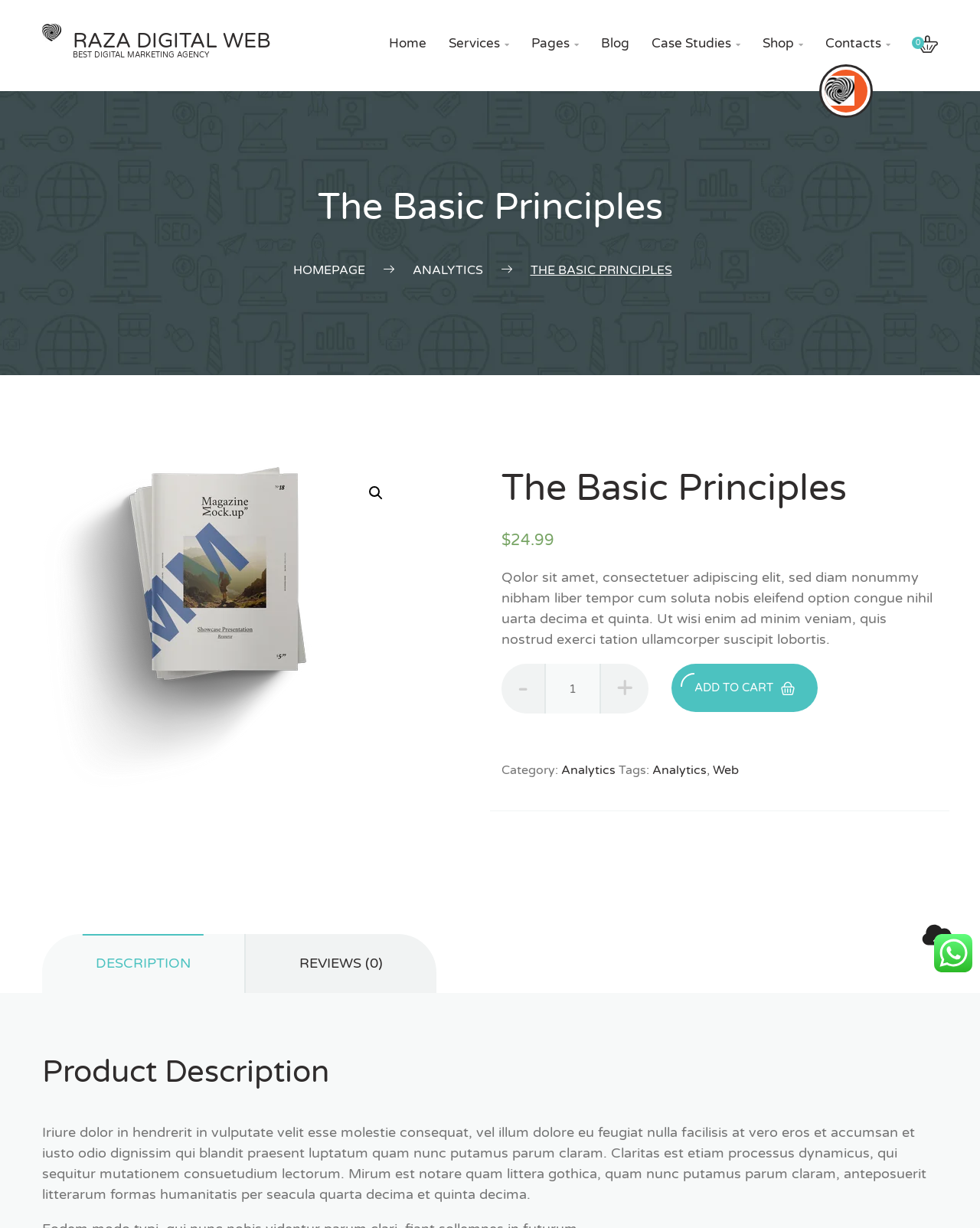Please mark the clickable region by giving the bounding box coordinates needed to complete this instruction: "Click the 'Analytics' link under 'Category'".

[0.573, 0.621, 0.628, 0.634]